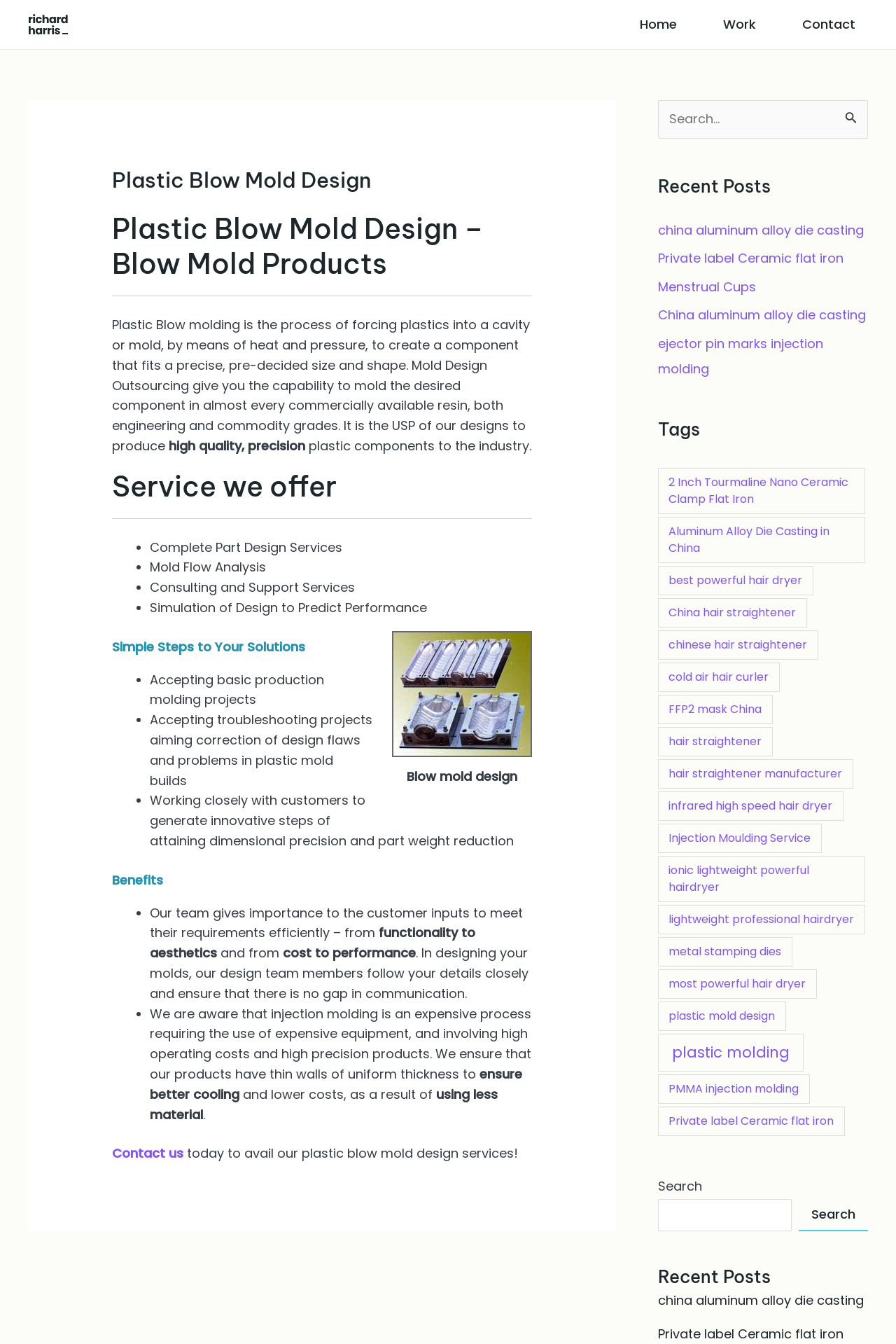What is the main service offered by this company?
Look at the screenshot and give a one-word or phrase answer.

Plastic Blow Mold Design